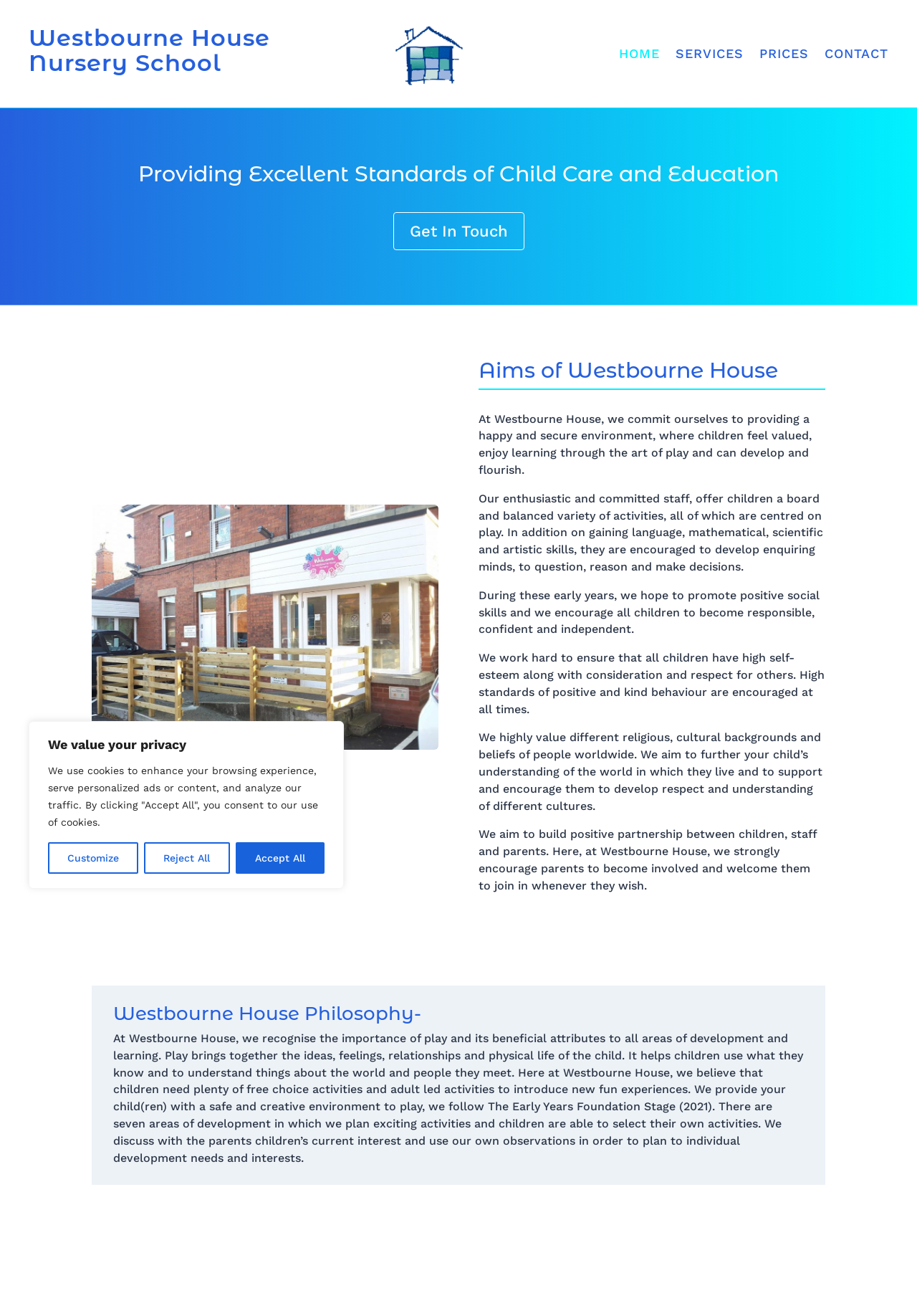Determine the bounding box of the UI element mentioned here: "Get In Touch". The coordinates must be in the format [left, top, right, bottom] with values ranging from 0 to 1.

[0.429, 0.161, 0.571, 0.19]